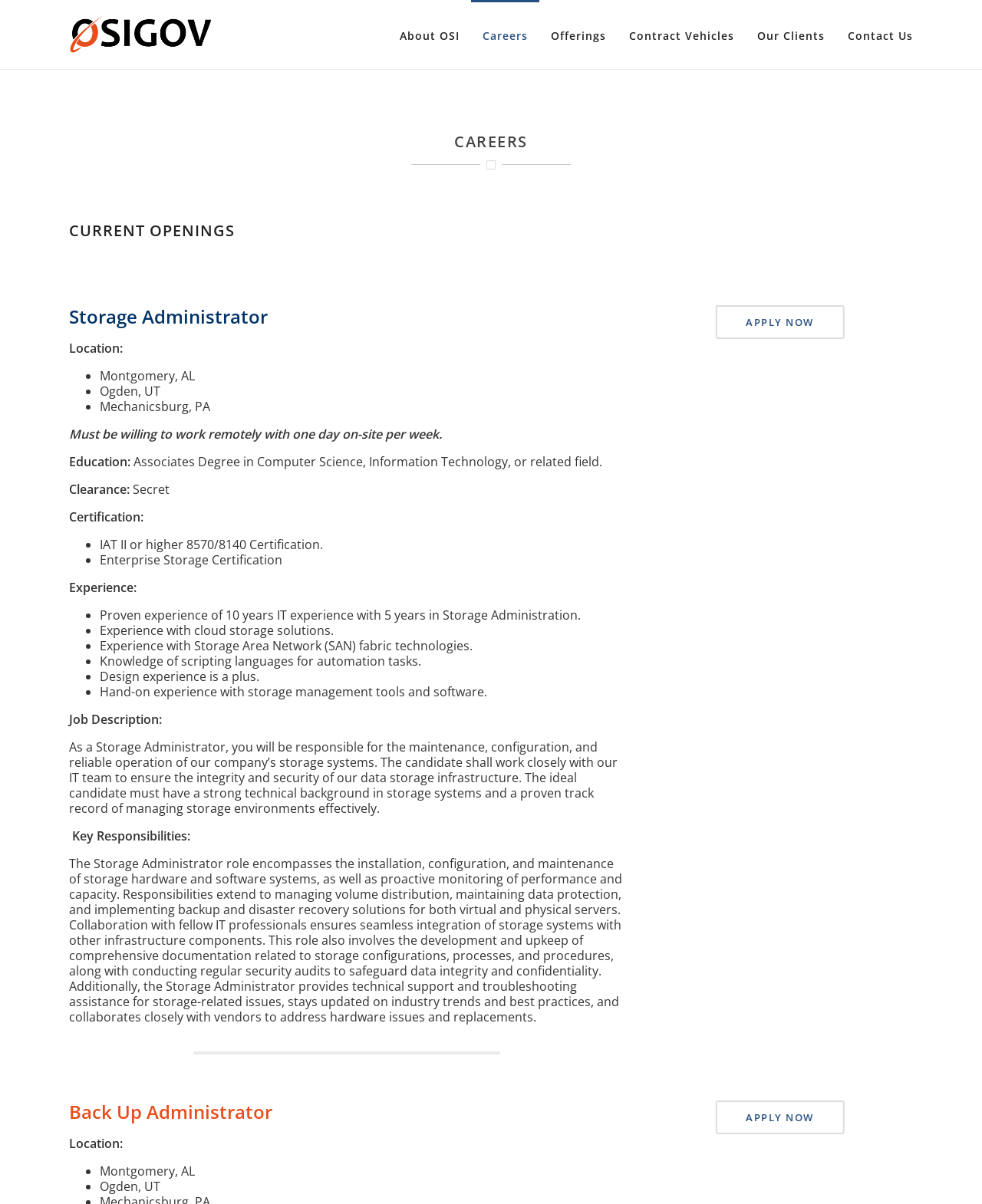Locate the bounding box coordinates of the element I should click to achieve the following instruction: "Apply for the Storage Administrator job".

[0.728, 0.254, 0.86, 0.282]